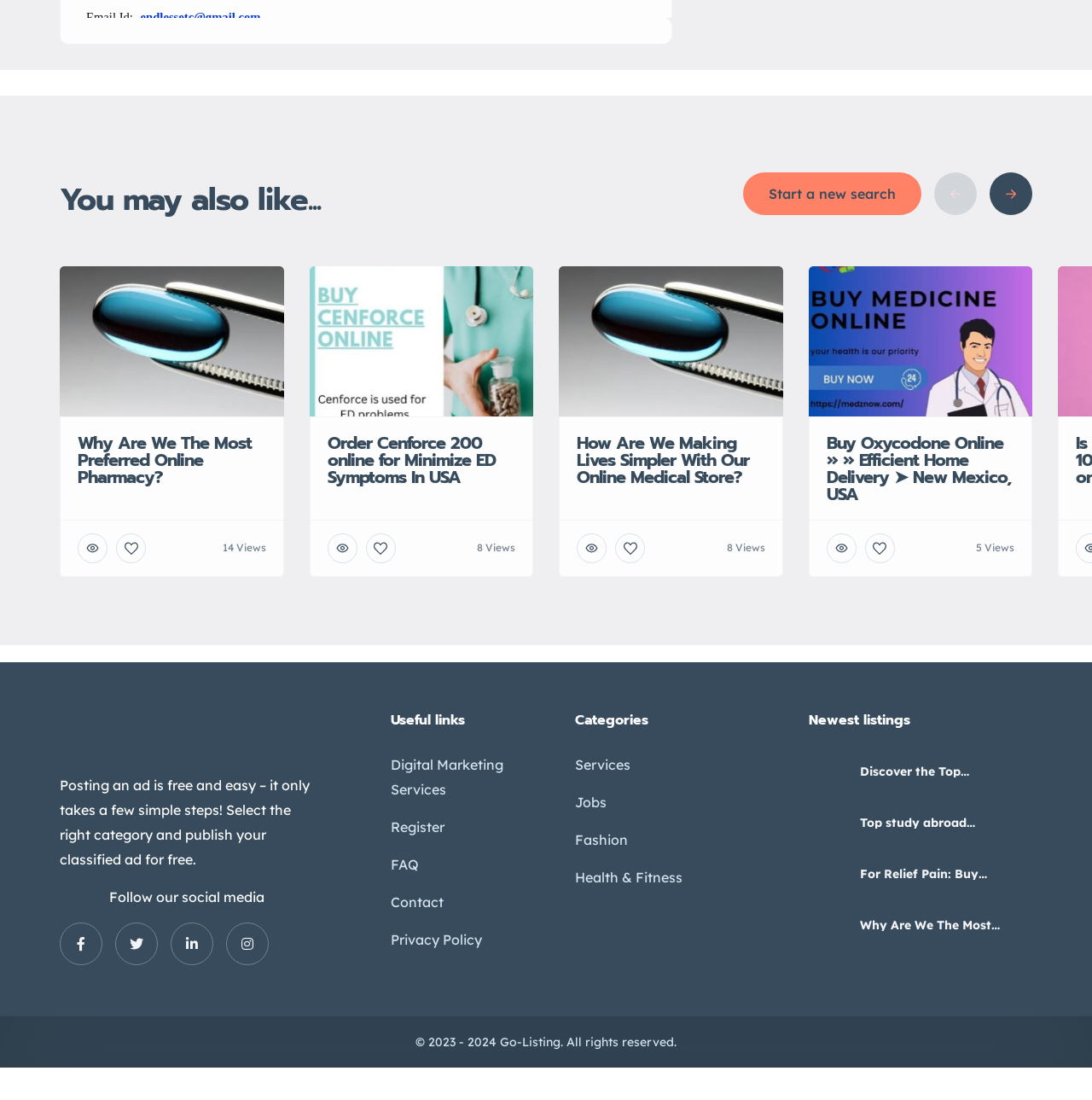Analyze the image and answer the question with as much detail as possible: 
How many social media links are there?

I counted the number of social media links at the bottom of the webpage, and there are four links: , , , and .